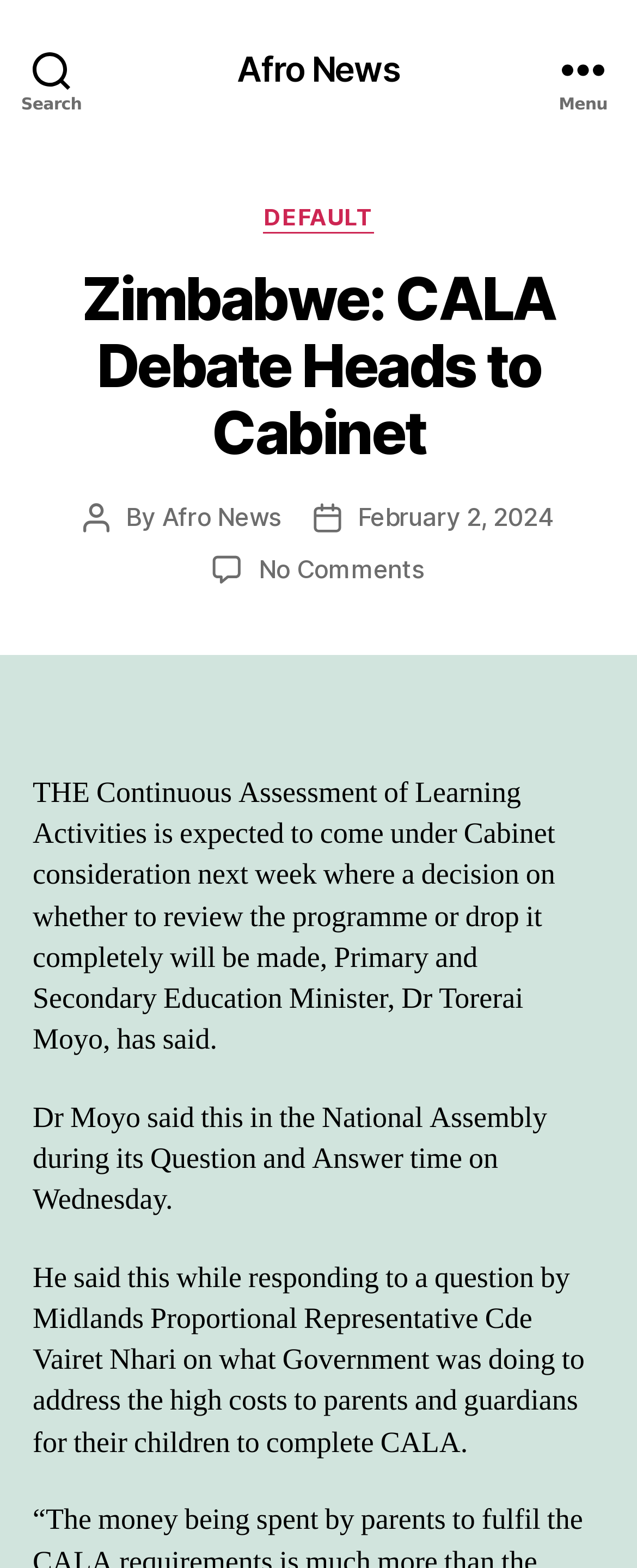Identify the bounding box for the given UI element using the description provided. Coordinates should be in the format (top-left x, top-left y, bottom-right x, bottom-right y) and must be between 0 and 1. Here is the description: Afro News

[0.255, 0.319, 0.441, 0.339]